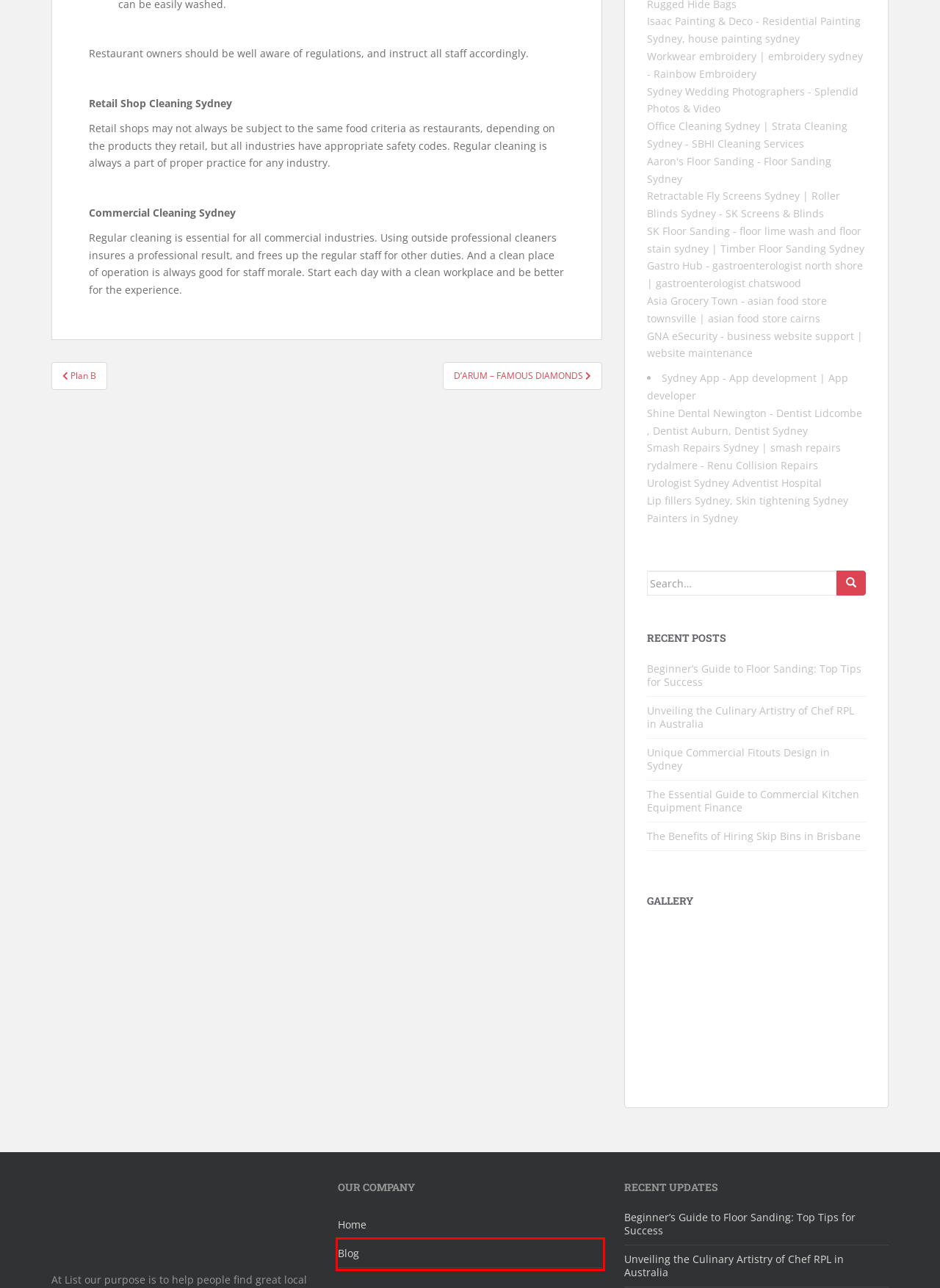Take a look at the provided webpage screenshot featuring a red bounding box around an element. Select the most appropriate webpage description for the page that loads after clicking on the element inside the red bounding box. Here are the candidates:
A. Floor Sanding Sydney | Floor Polishing Sydney - Aaron's Floor Sanding
B. Unique Commercial Fitouts Design in Sydney - Australia Business Blog
C. The Essential Guide to Commercial Kitchen Equipment Finance - Australia Business Blog
D. Blog - Australia Business Blog
E. 50% Off Wholesale Retractable Fly Screens | Fly Screens Sydney
F. Asian Grocery Online Australia - Asia Grocery Town
G. Sydney Laser Skin Clinic | Dermal Fillers | Cosmetic Injectables Sydney - Medical Aesthetics 360°
H. Sydney Wedding Photographer | Sydney Wedding Photography - Splendid

D